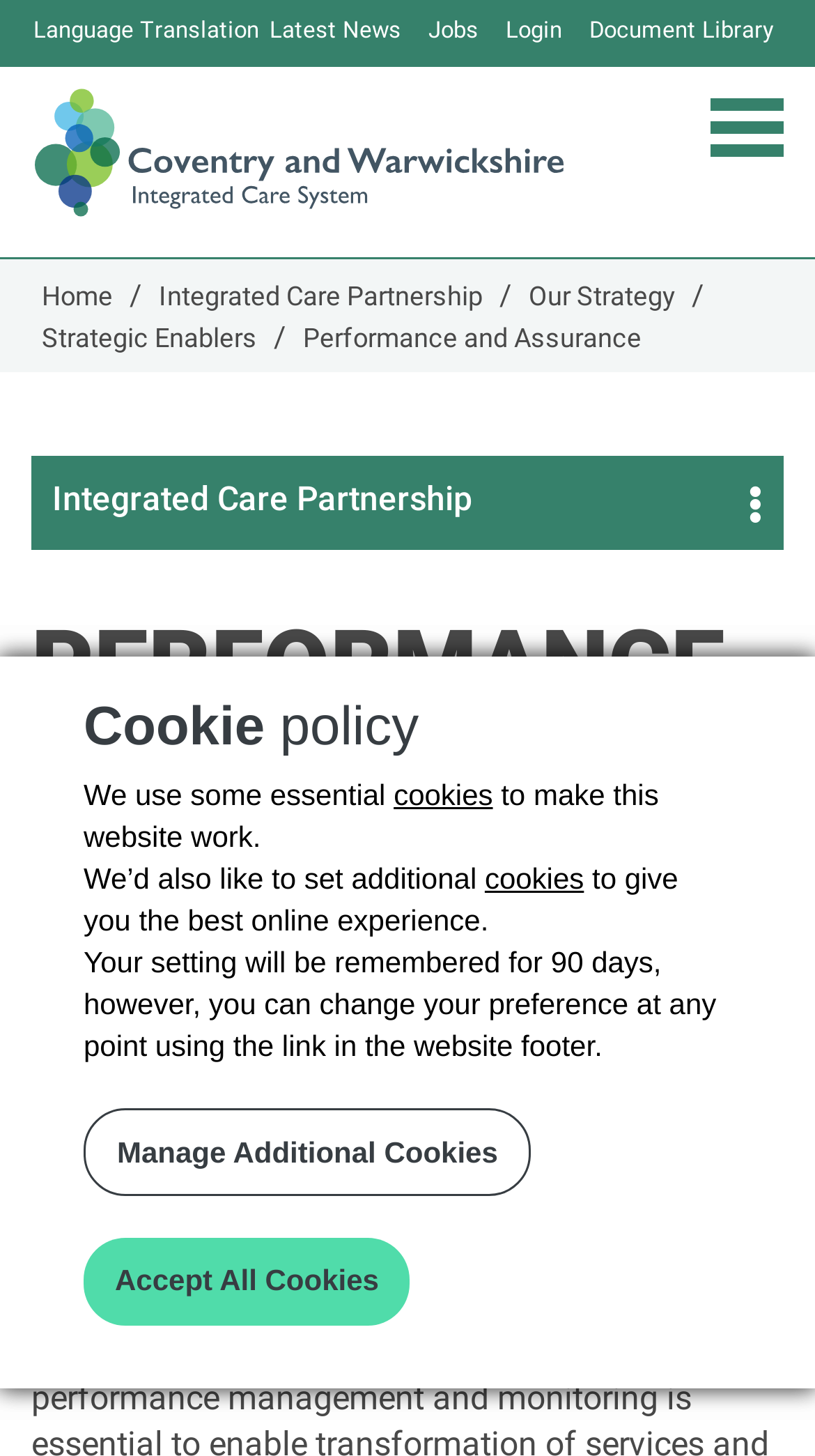Identify the bounding box coordinates of the clickable region required to complete the instruction: "Click on Latest News". The coordinates should be given as four float numbers within the range of 0 and 1, i.e., [left, top, right, bottom].

[0.331, 0.0, 0.492, 0.046]